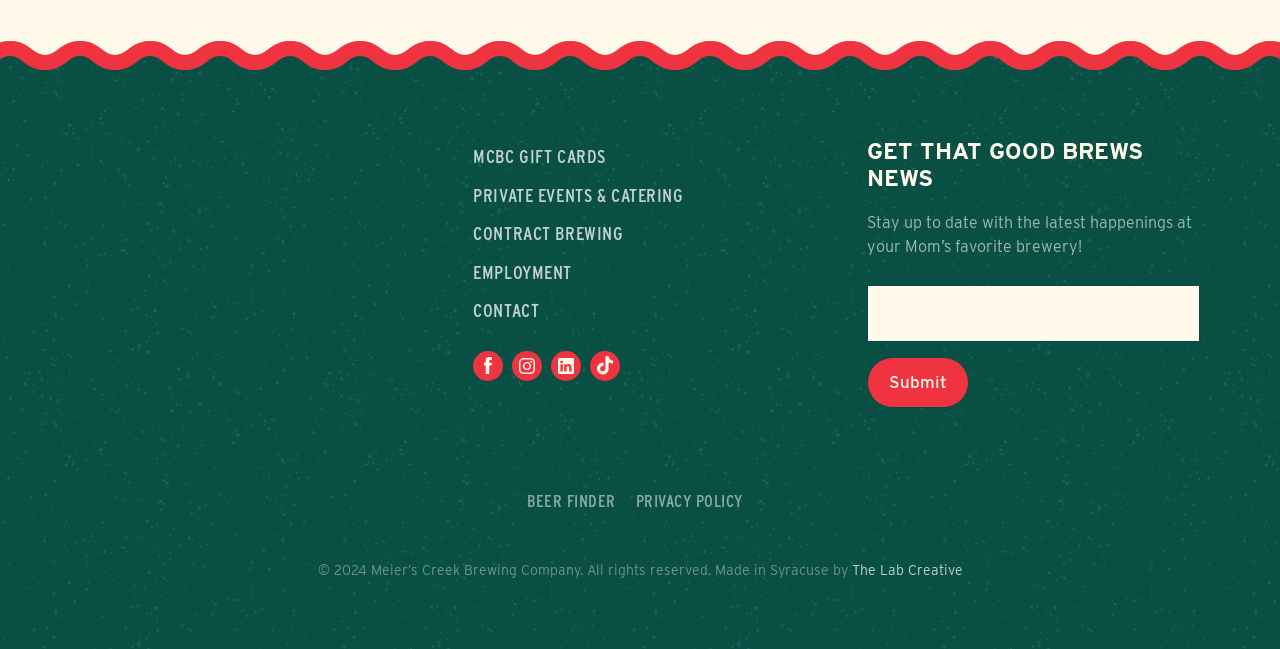Determine the coordinates of the bounding box for the clickable area needed to execute this instruction: "Click on Submit".

[0.677, 0.55, 0.757, 0.628]